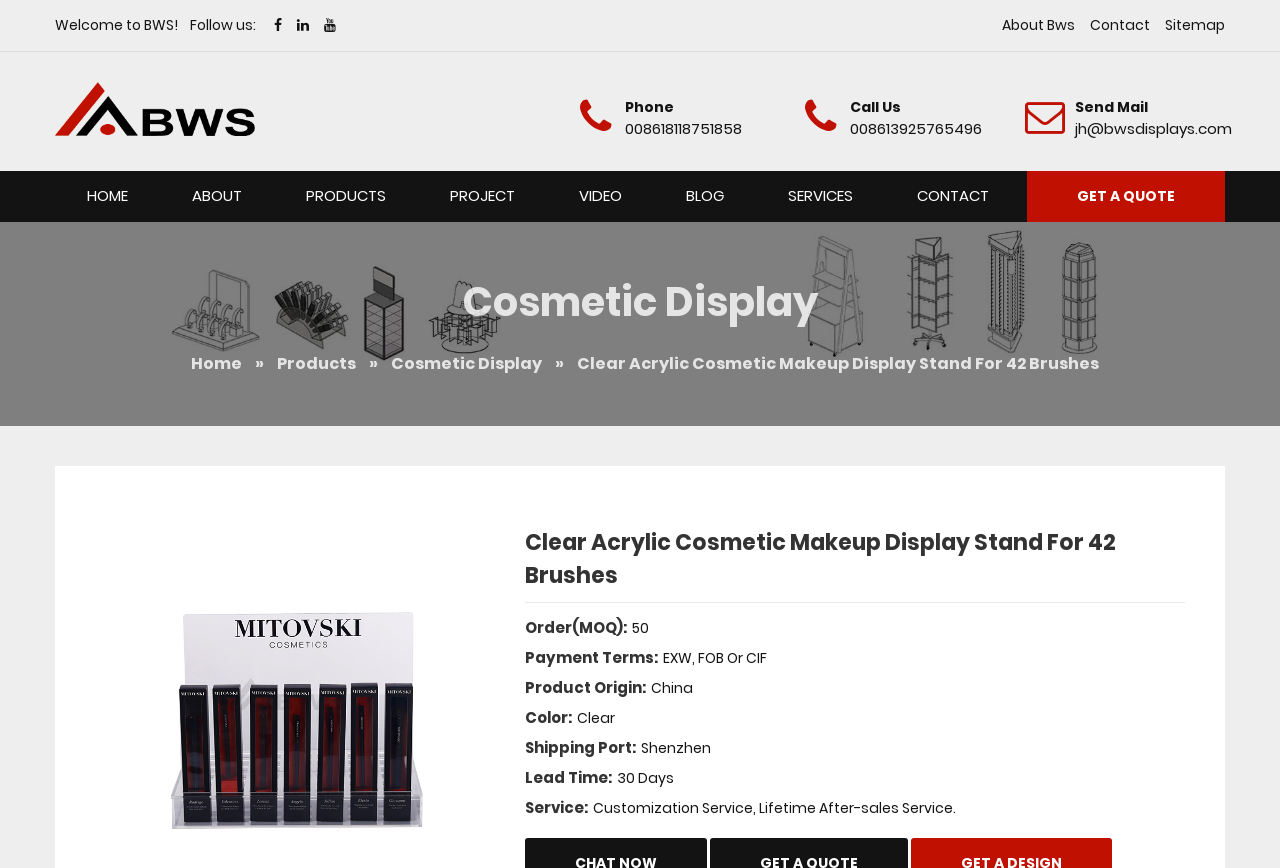Locate the bounding box coordinates of the area you need to click to fulfill this instruction: 'Learn about cosmetic display'. The coordinates must be in the form of four float numbers ranging from 0 to 1: [left, top, right, bottom].

[0.298, 0.405, 0.431, 0.431]